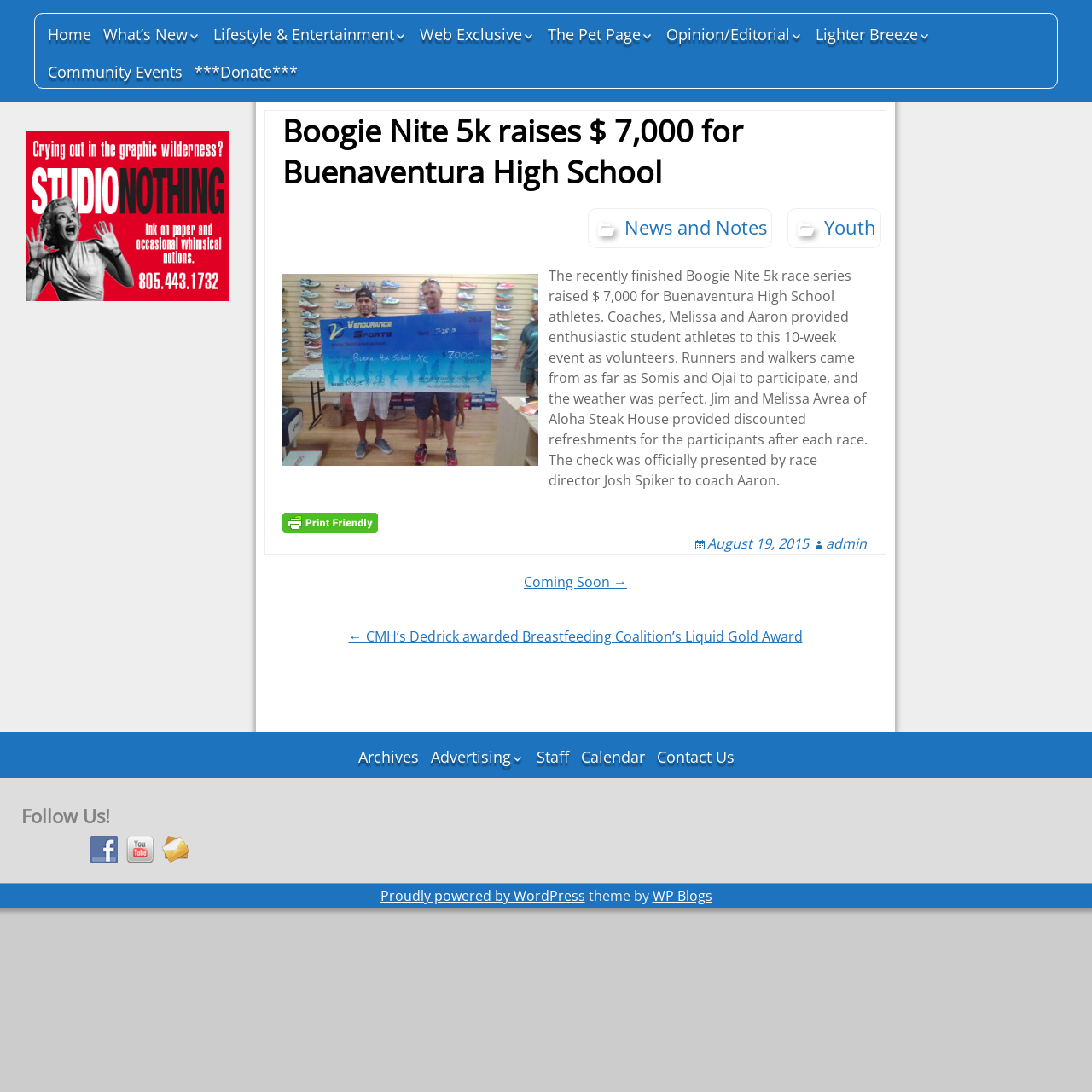Use the information in the screenshot to answer the question comprehensively: What was the weather like during the event?

The article states that the weather was perfect during the Boogie Nite 5k race series.